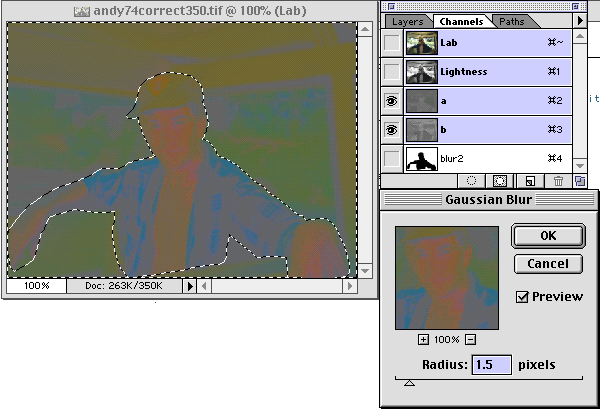What is the blur radius in the Gaussian Blur settings?
Analyze the image and provide a thorough answer to the question.

The blur radius in the Gaussian Blur settings can be found on the right panel of the interface, where the settings highlight a blur radius of 1.5 pixels, allowing for selective blurring of the image.